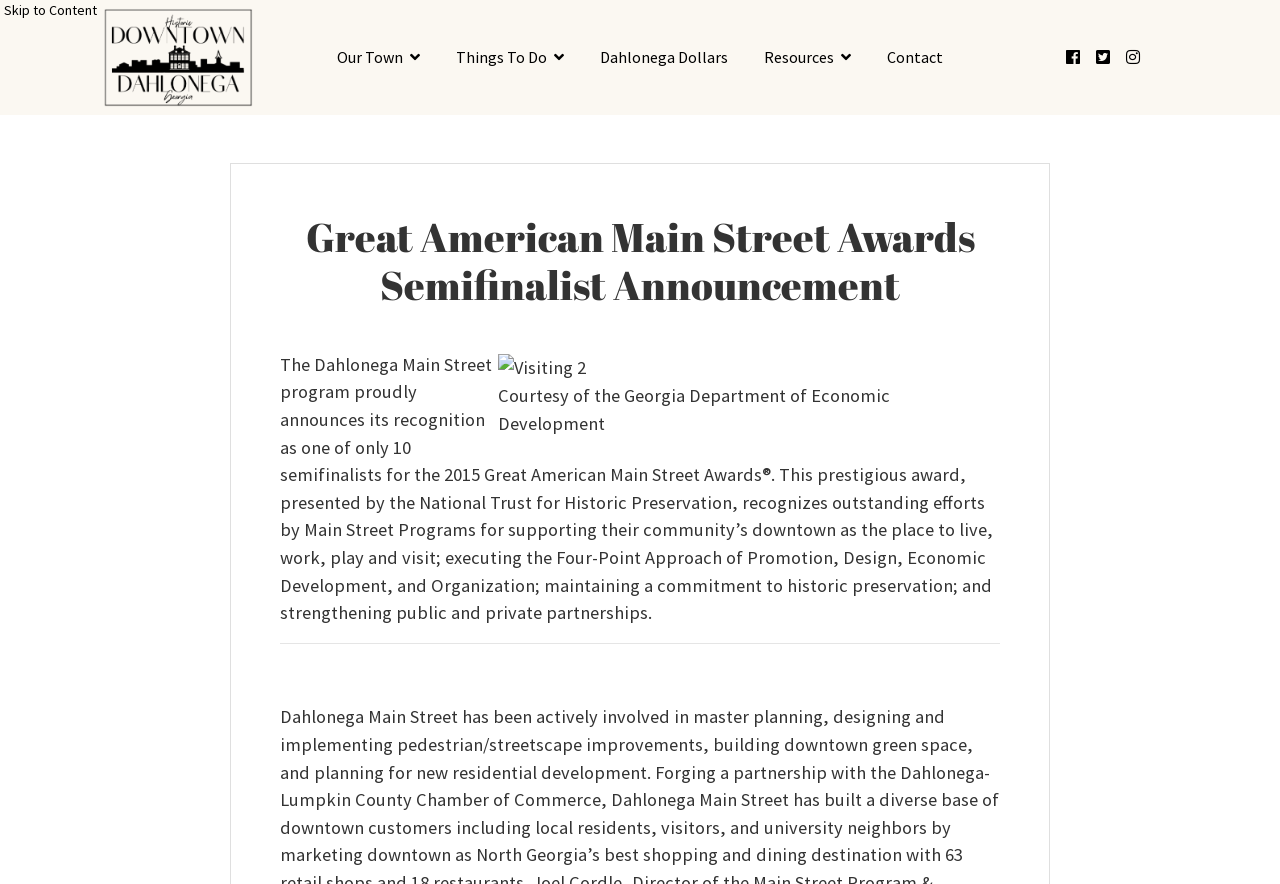What is the text of the first link on the webpage?
Refer to the screenshot and answer in one word or phrase.

Skip to Content